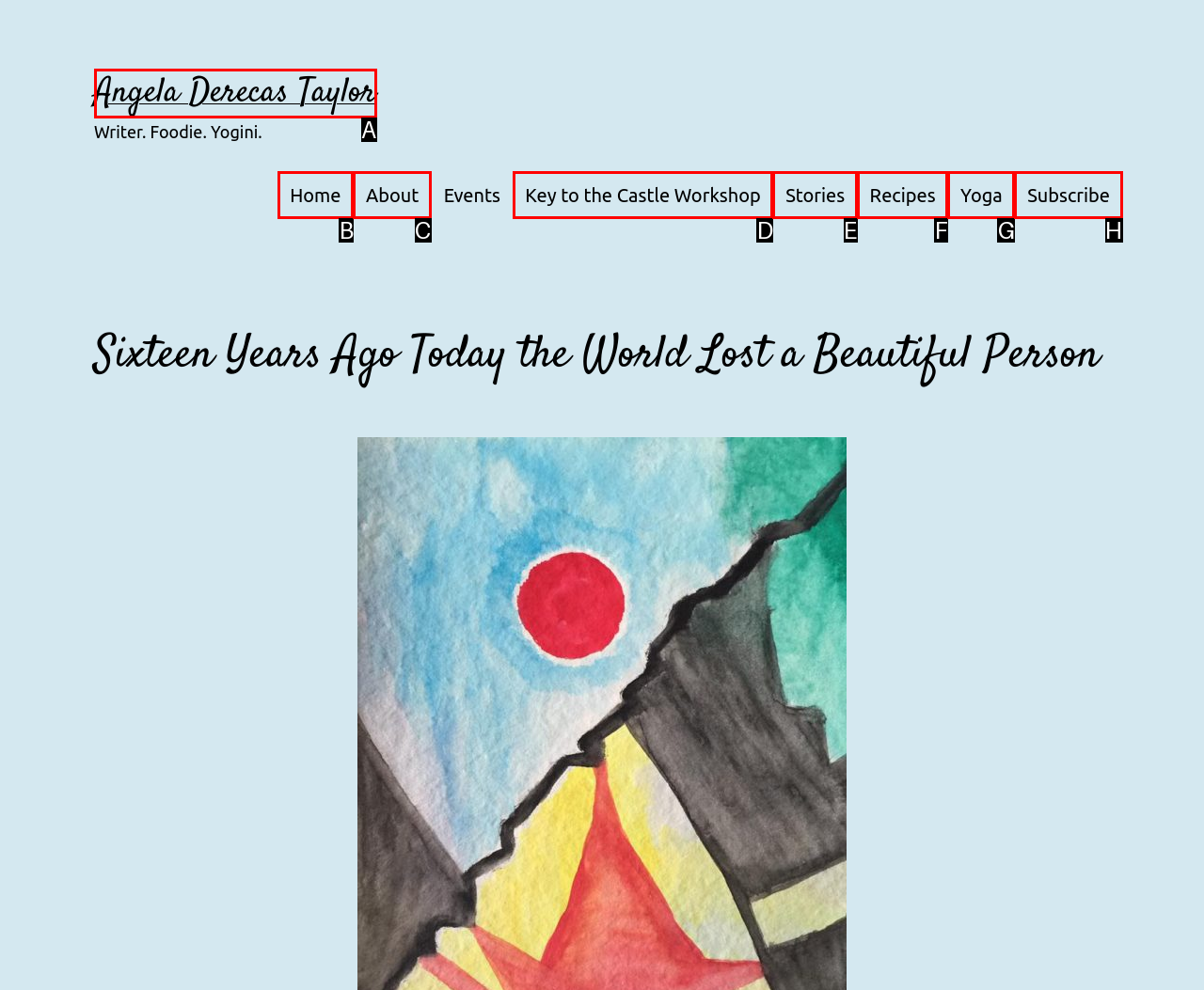Which lettered option matches the following description: name="submit" value="Post Comment"
Provide the letter of the matching option directly.

None